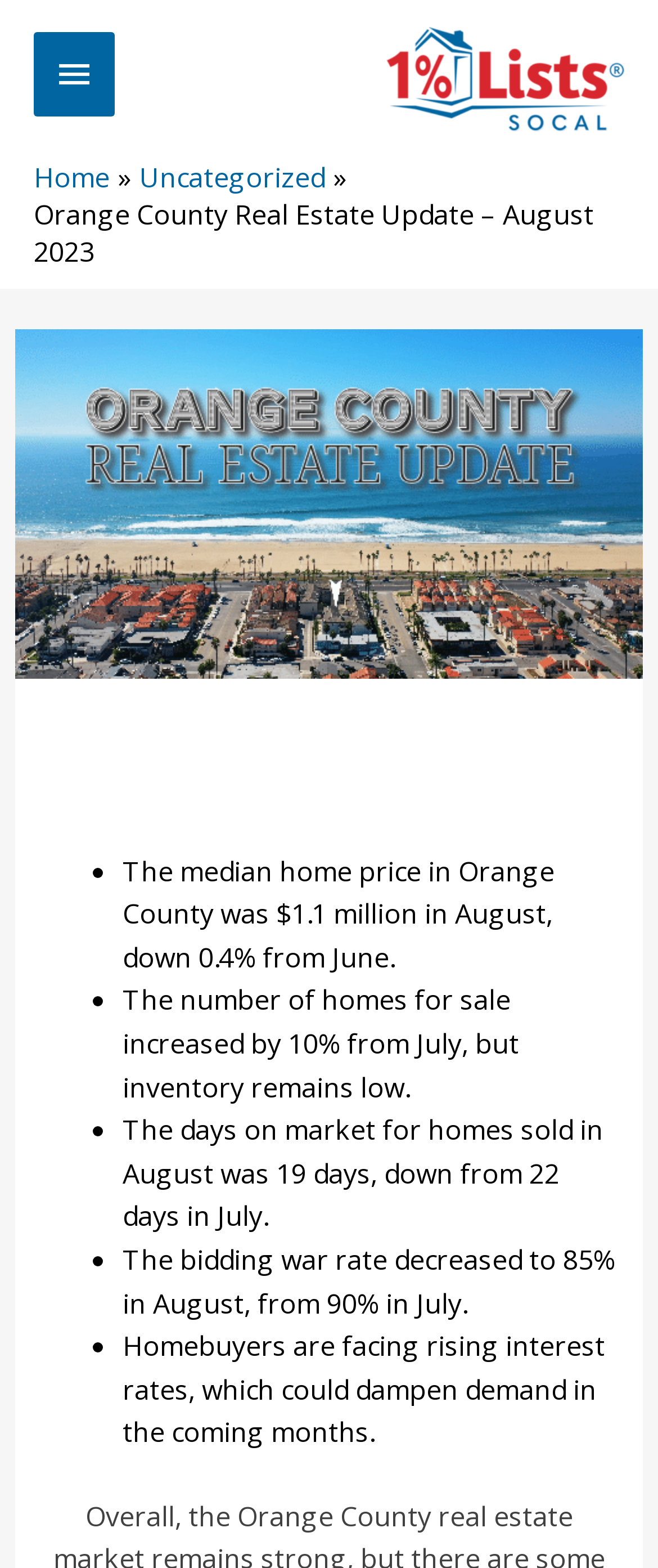Respond to the question below with a single word or phrase: What is the increase in homes for sale from July?

10%